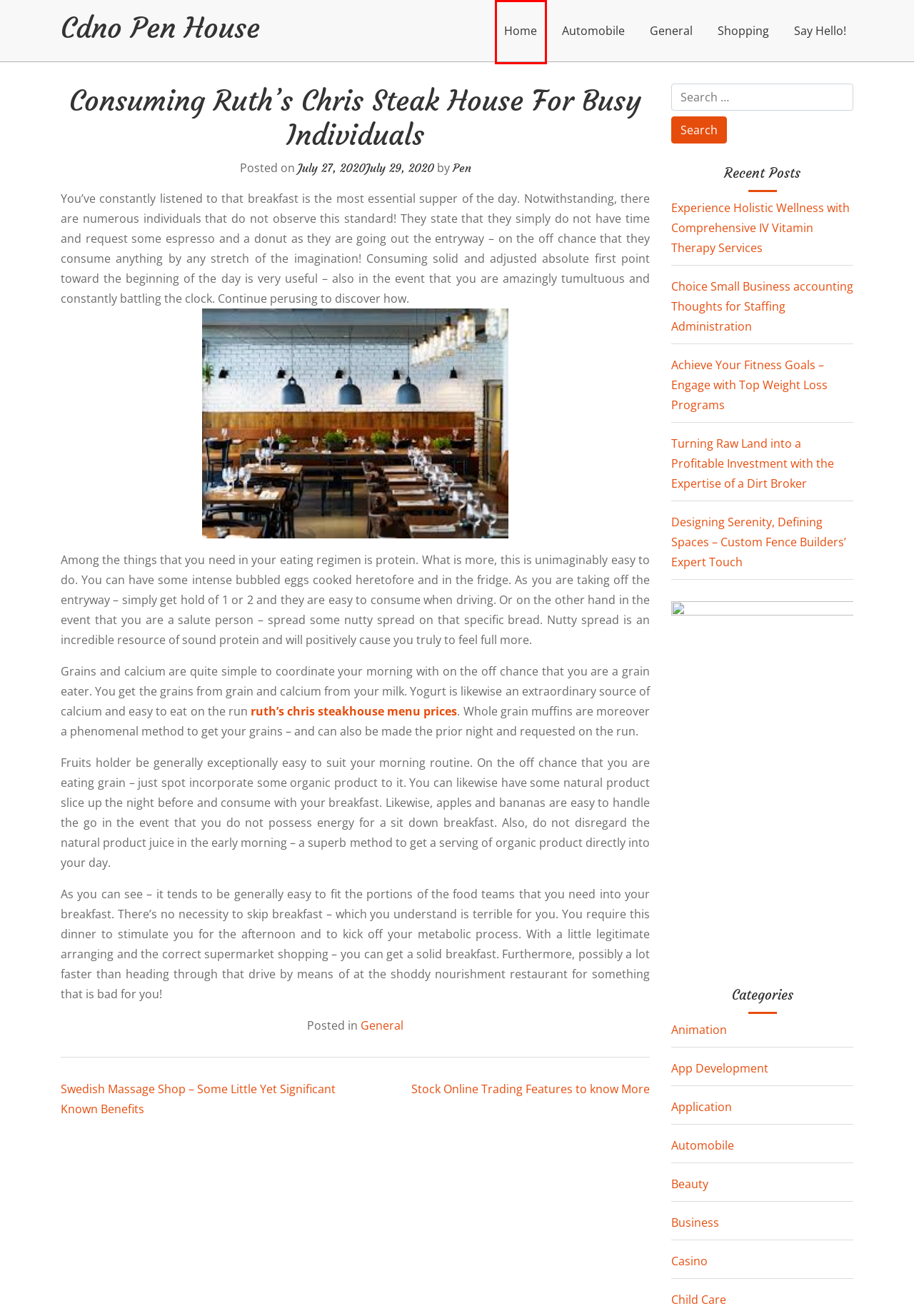You have a screenshot of a webpage with a red bounding box around an element. Choose the best matching webpage description that would appear after clicking the highlighted element. Here are the candidates:
A. Beauty – Cdno Pen House
B. Achieve Your Fitness Goals – Engage with Top Weight Loss Programs – Cdno Pen House
C. Experience Holistic Wellness with Comprehensive IV Vitamin Therapy Services – Cdno Pen House
D. Ruth's Chris Steakhouse Menu Prices 2024: How much is Ruth's Chris Steakhouse?
E. Automobile – Cdno Pen House
F. Casino – Cdno Pen House
G. Application – Cdno Pen House
H. Cdno Pen House – Learn Wonder Adventure

H